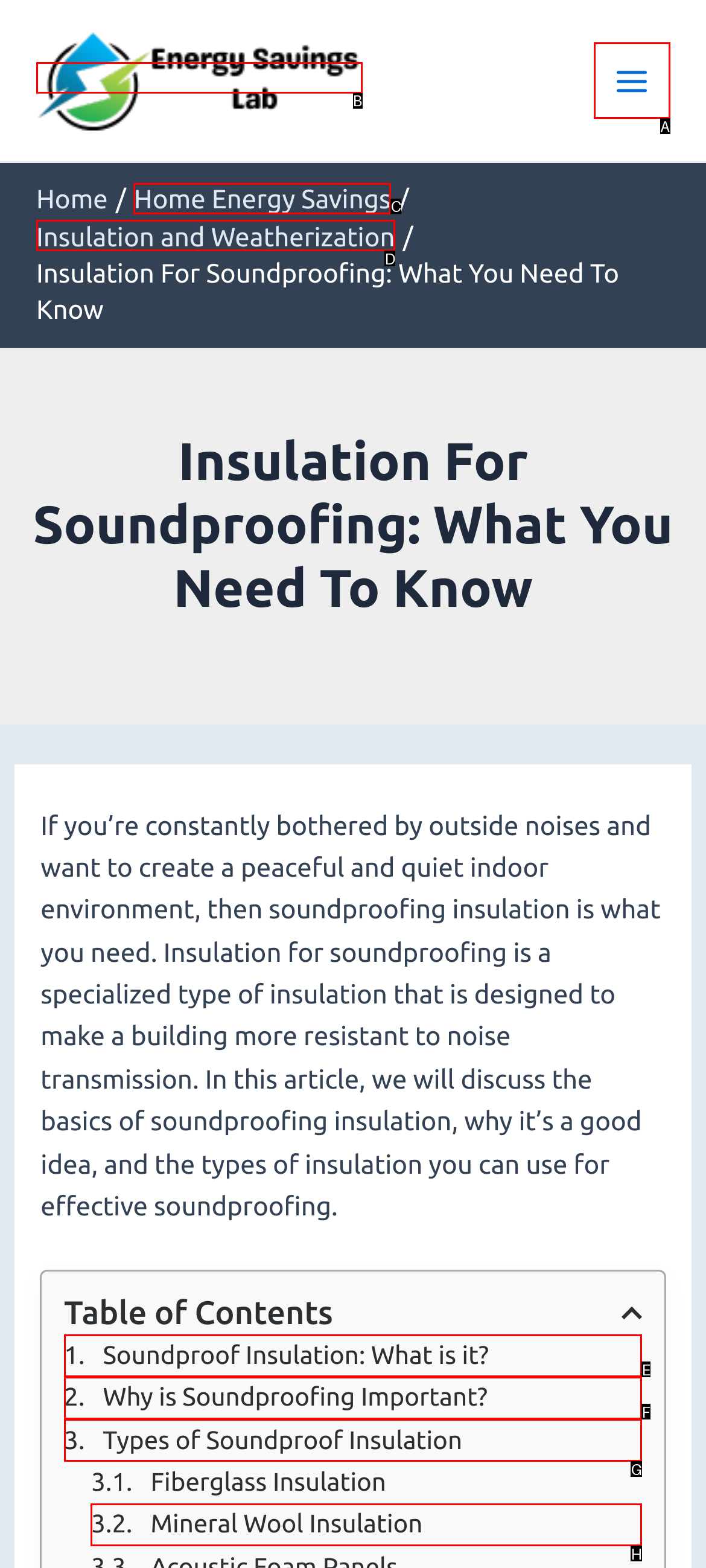Point out which UI element to click to complete this task: Explore 'Mineral Wool Insulation'
Answer with the letter corresponding to the right option from the available choices.

H